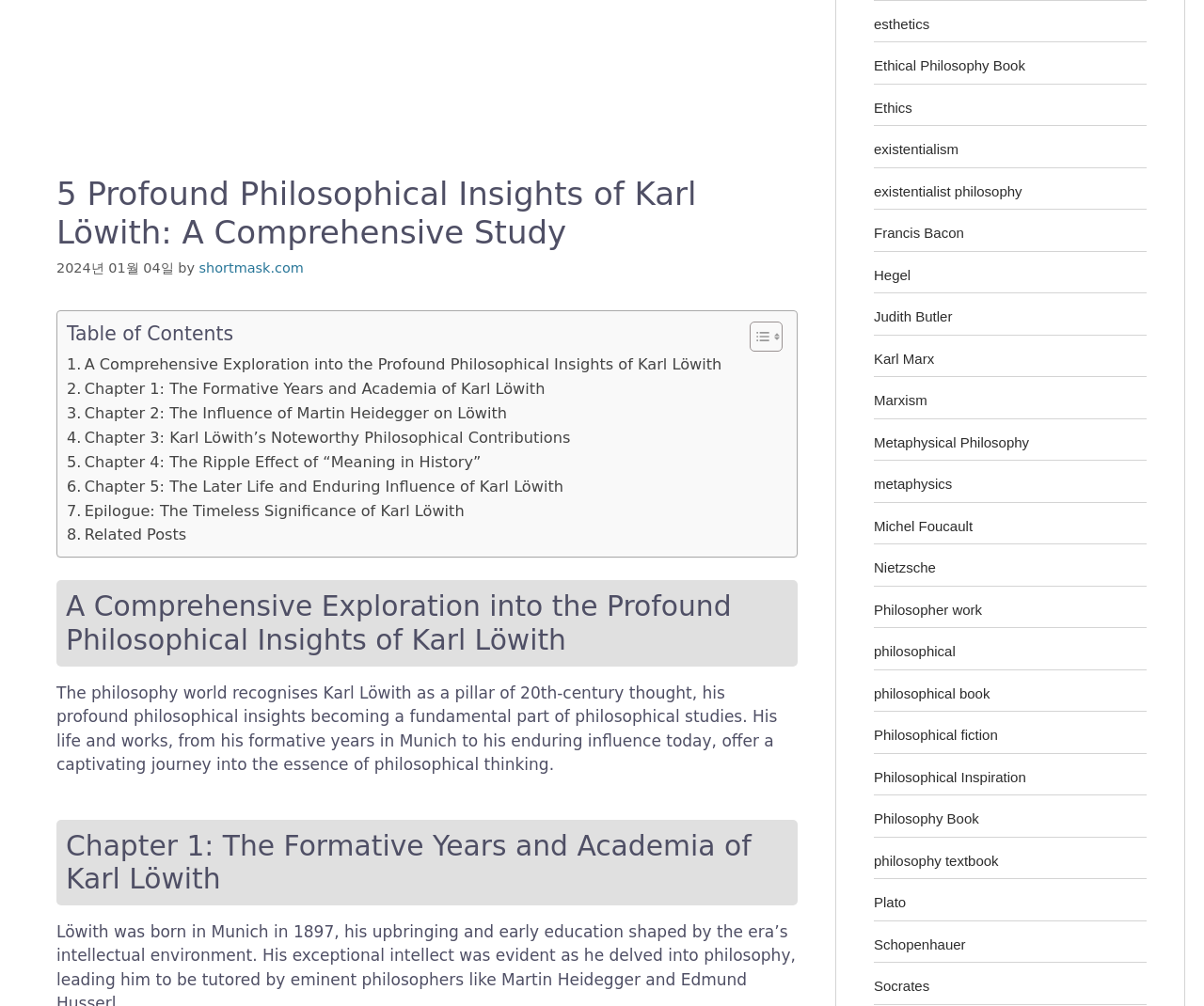Find the UI element described as: "Ethical Philosophy Book" and predict its bounding box coordinates. Ensure the coordinates are four float numbers between 0 and 1, [left, top, right, bottom].

[0.726, 0.057, 0.852, 0.073]